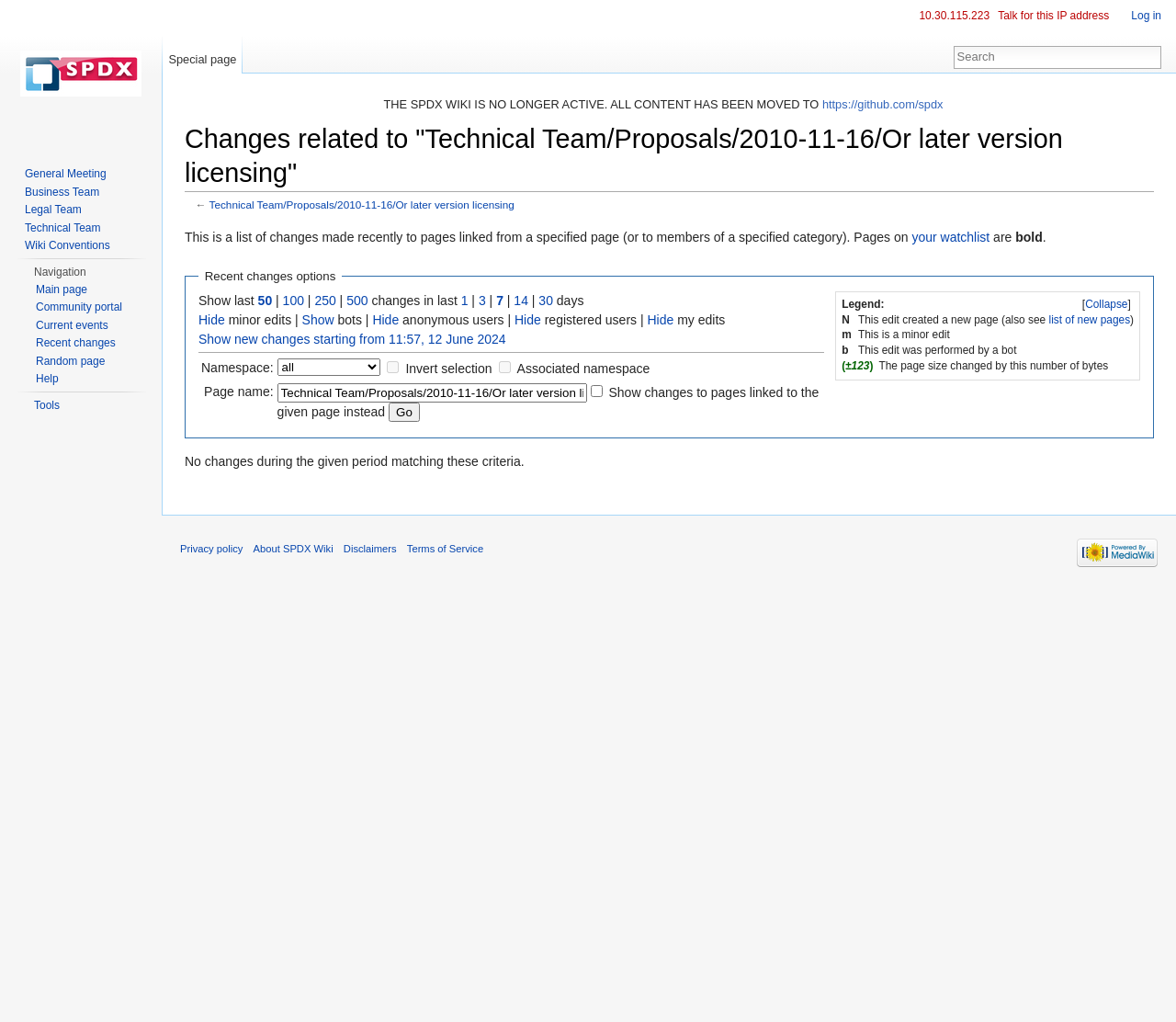Determine the bounding box coordinates of the UI element described by: "Terms of Service".

[0.346, 0.532, 0.411, 0.542]